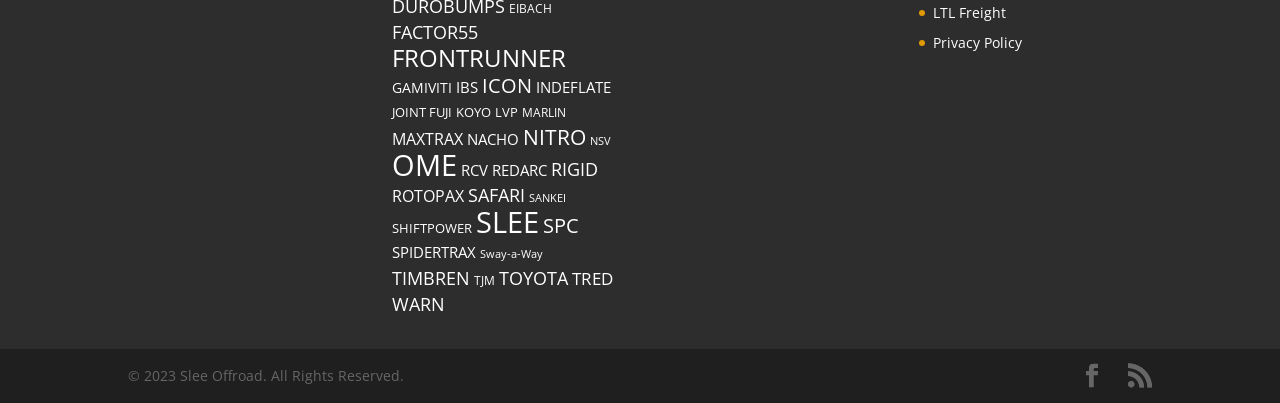Determine the bounding box coordinates for the area that needs to be clicked to fulfill this task: "Go to LTL Freight". The coordinates must be given as four float numbers between 0 and 1, i.e., [left, top, right, bottom].

[0.729, 0.006, 0.786, 0.053]